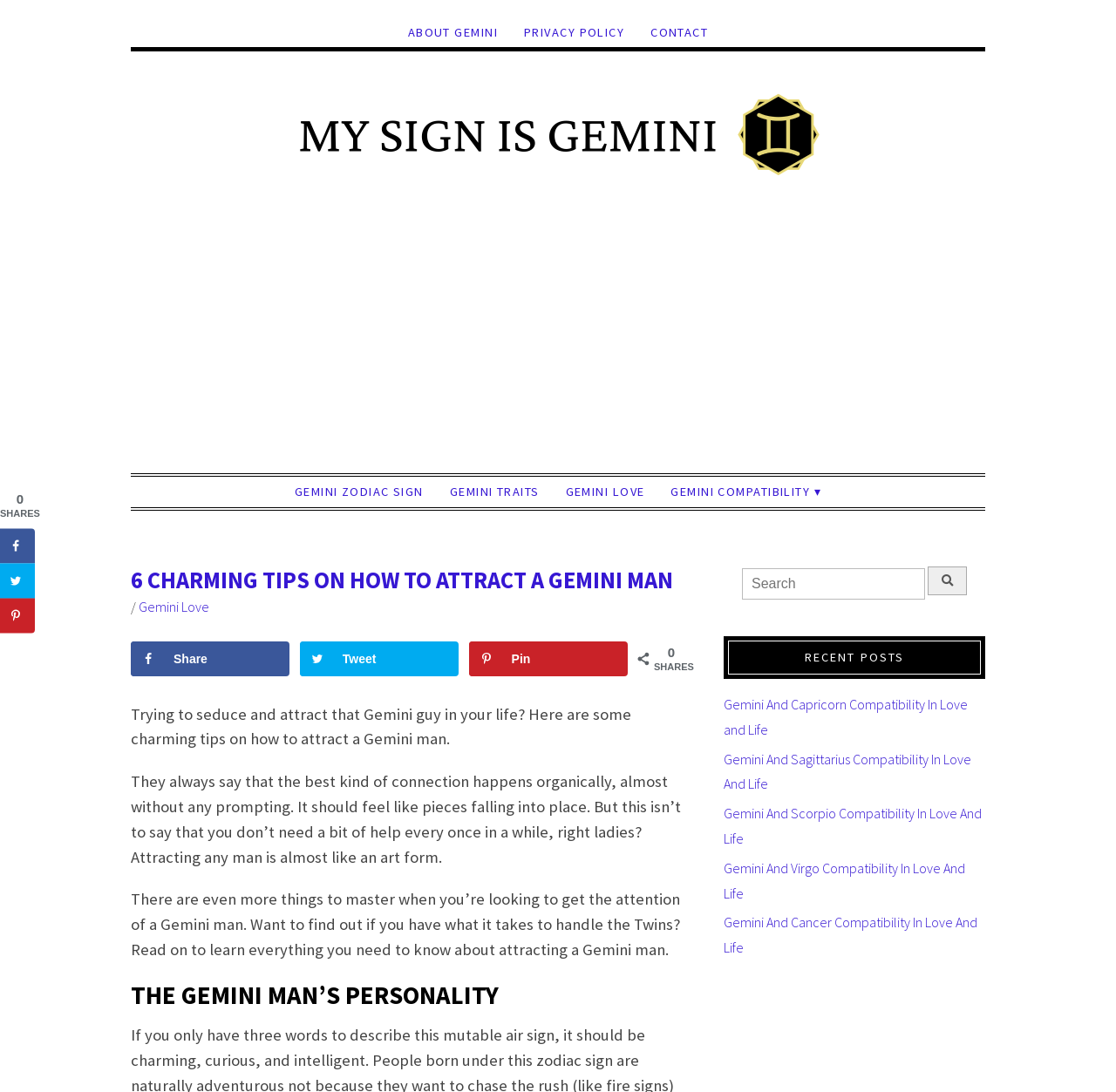Provide a one-word or short-phrase answer to the question:
What is the purpose of the search bar?

Search the website